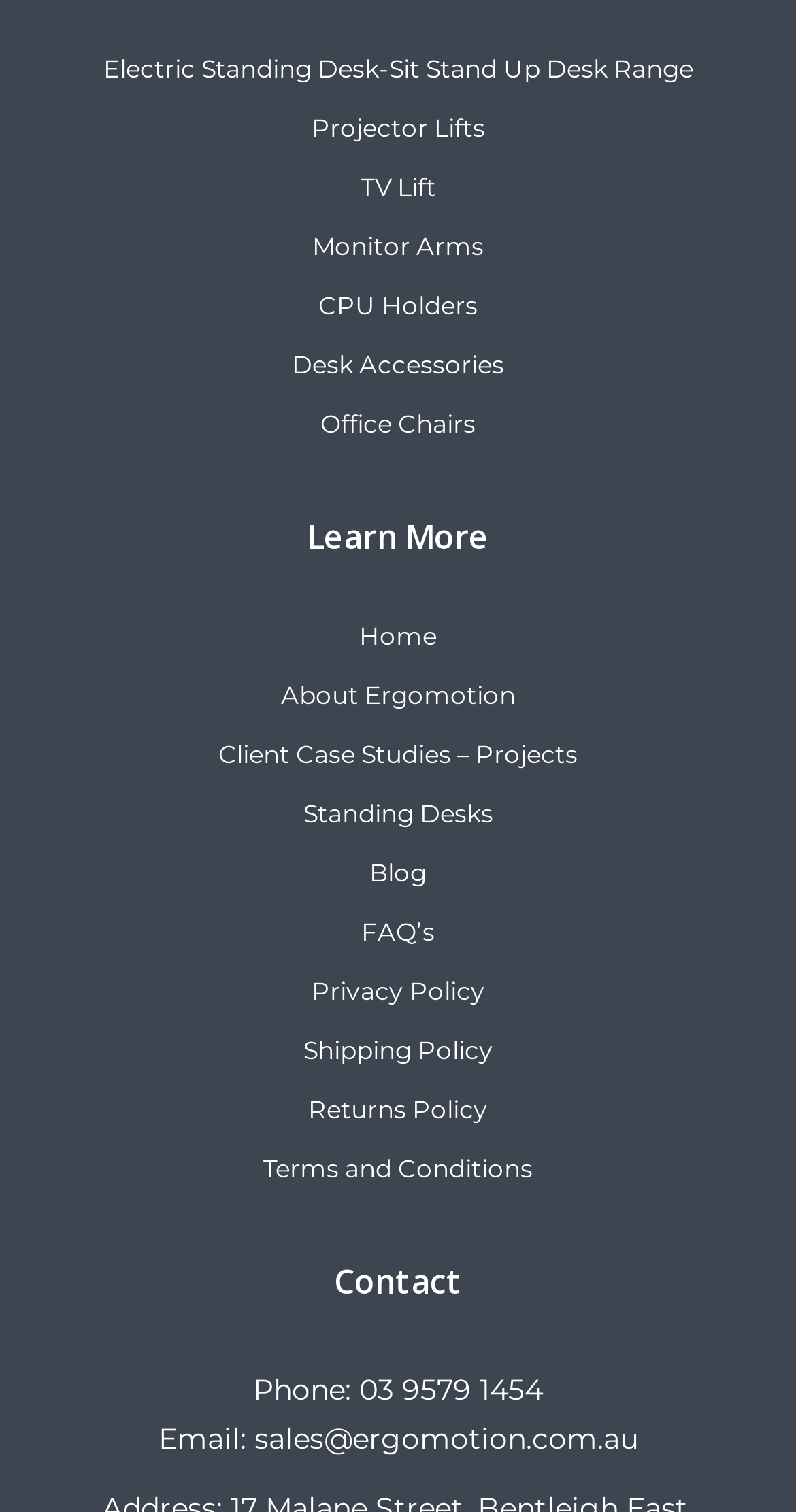What is the purpose of the 'Learn More' section?
Based on the image, respond with a single word or phrase.

To provide additional information